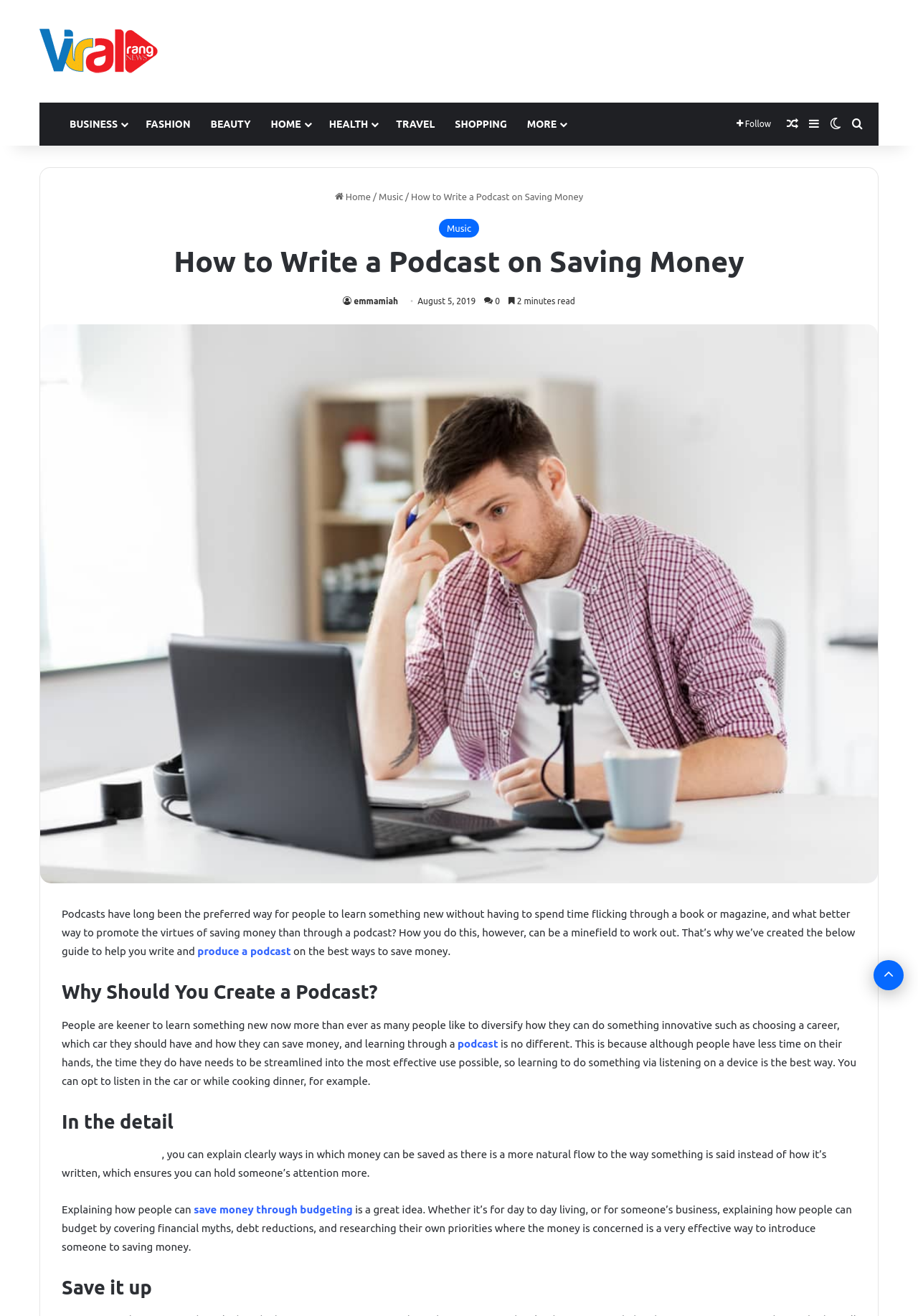Identify the bounding box coordinates for the region of the element that should be clicked to carry out the instruction: "Follow the 'How to Write a Podcast on Saving Money' article". The bounding box coordinates should be four float numbers between 0 and 1, i.e., [left, top, right, bottom].

[0.448, 0.146, 0.635, 0.153]